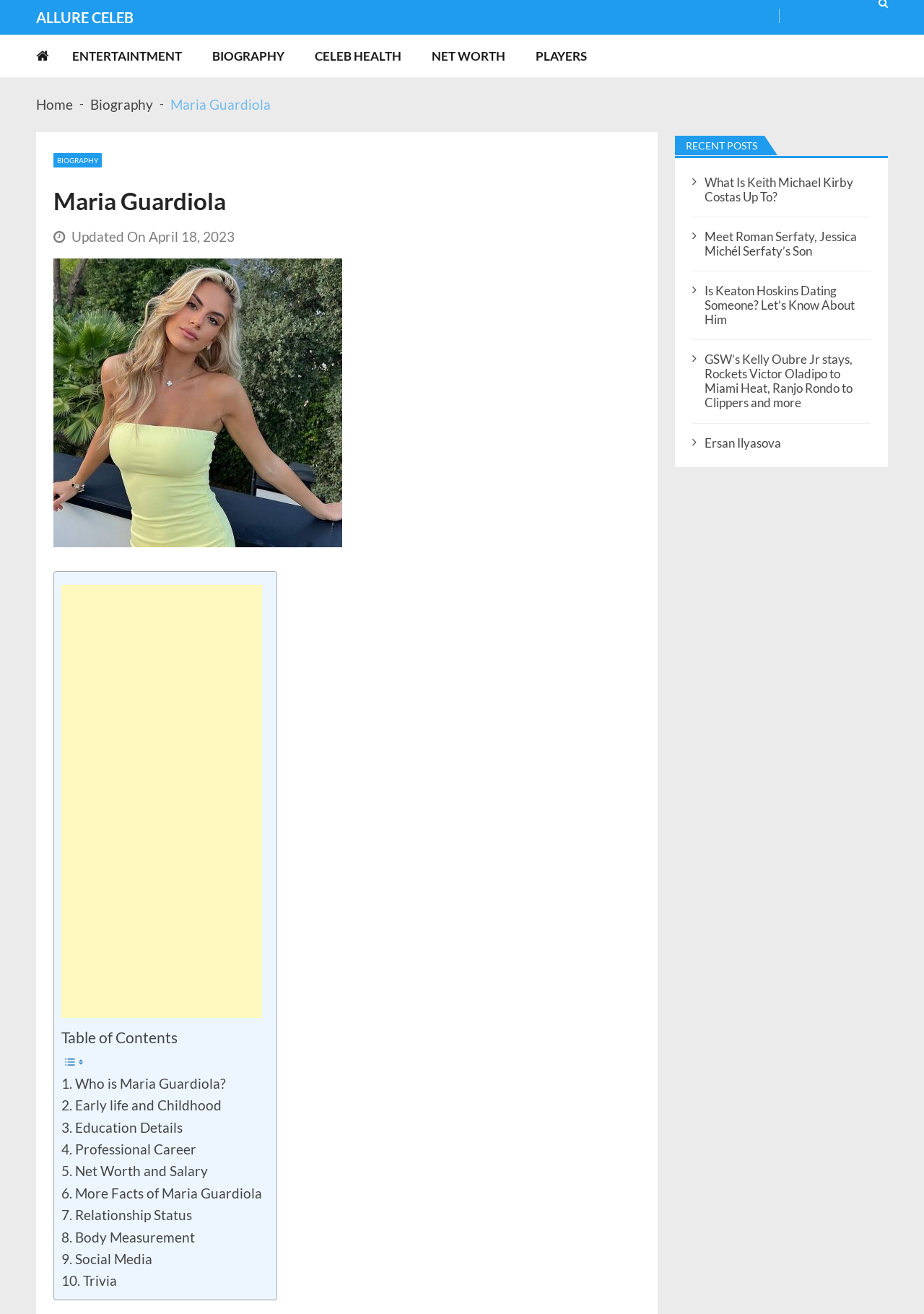Please identify the bounding box coordinates of the element I need to click to follow this instruction: "Go to ENTERTAINTMENT page".

[0.078, 0.027, 0.226, 0.059]